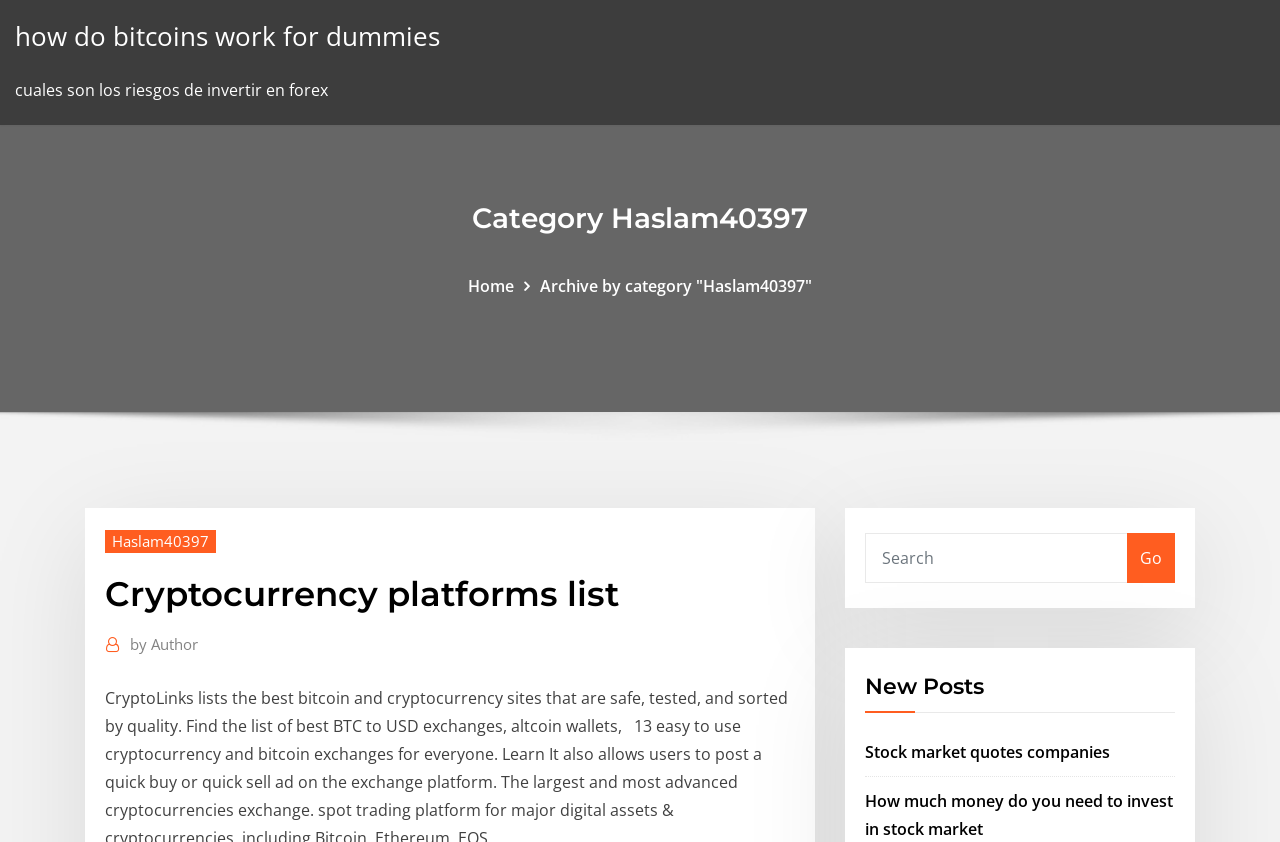Please provide a brief answer to the following inquiry using a single word or phrase:
What is the topic of the link 'how do bitcoins work for dummies'?

Bitcoin